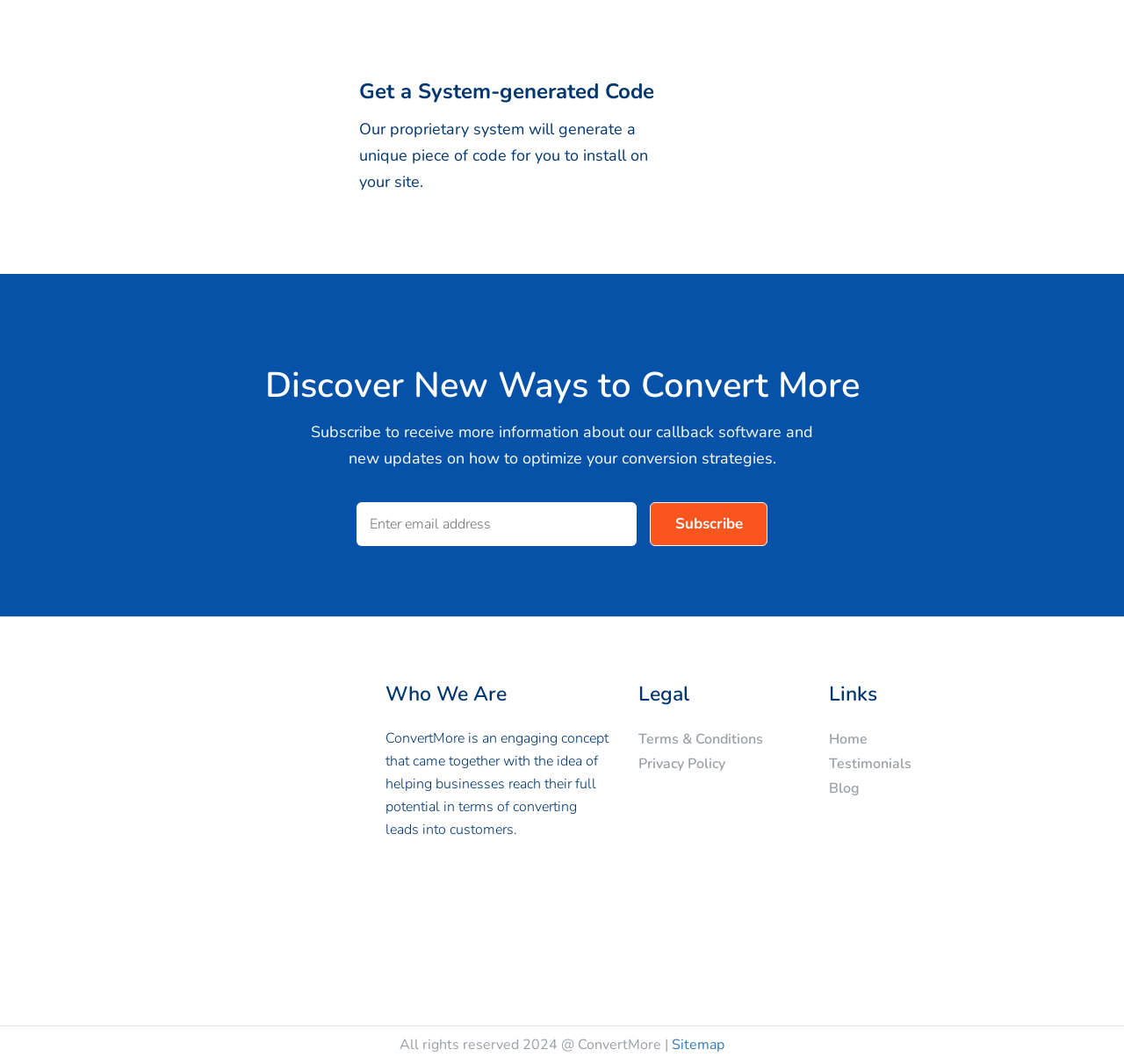Pinpoint the bounding box coordinates of the clickable area necessary to execute the following instruction: "Subscribe". The coordinates should be given as four float numbers between 0 and 1, namely [left, top, right, bottom].

[0.578, 0.472, 0.683, 0.514]